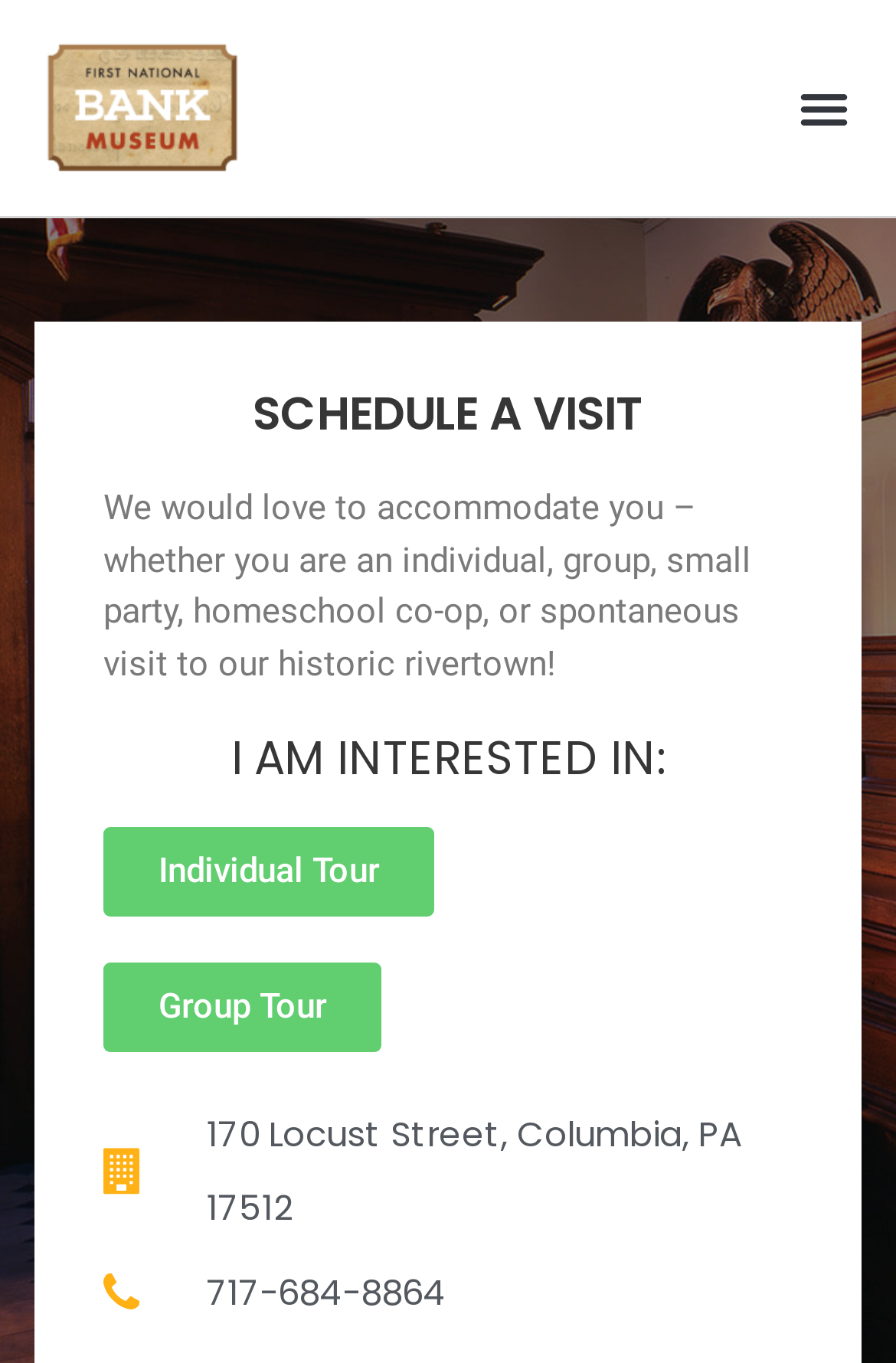Determine the bounding box coordinates of the clickable region to carry out the instruction: "Click the 'Menu Toggle' button".

[0.877, 0.052, 0.962, 0.107]